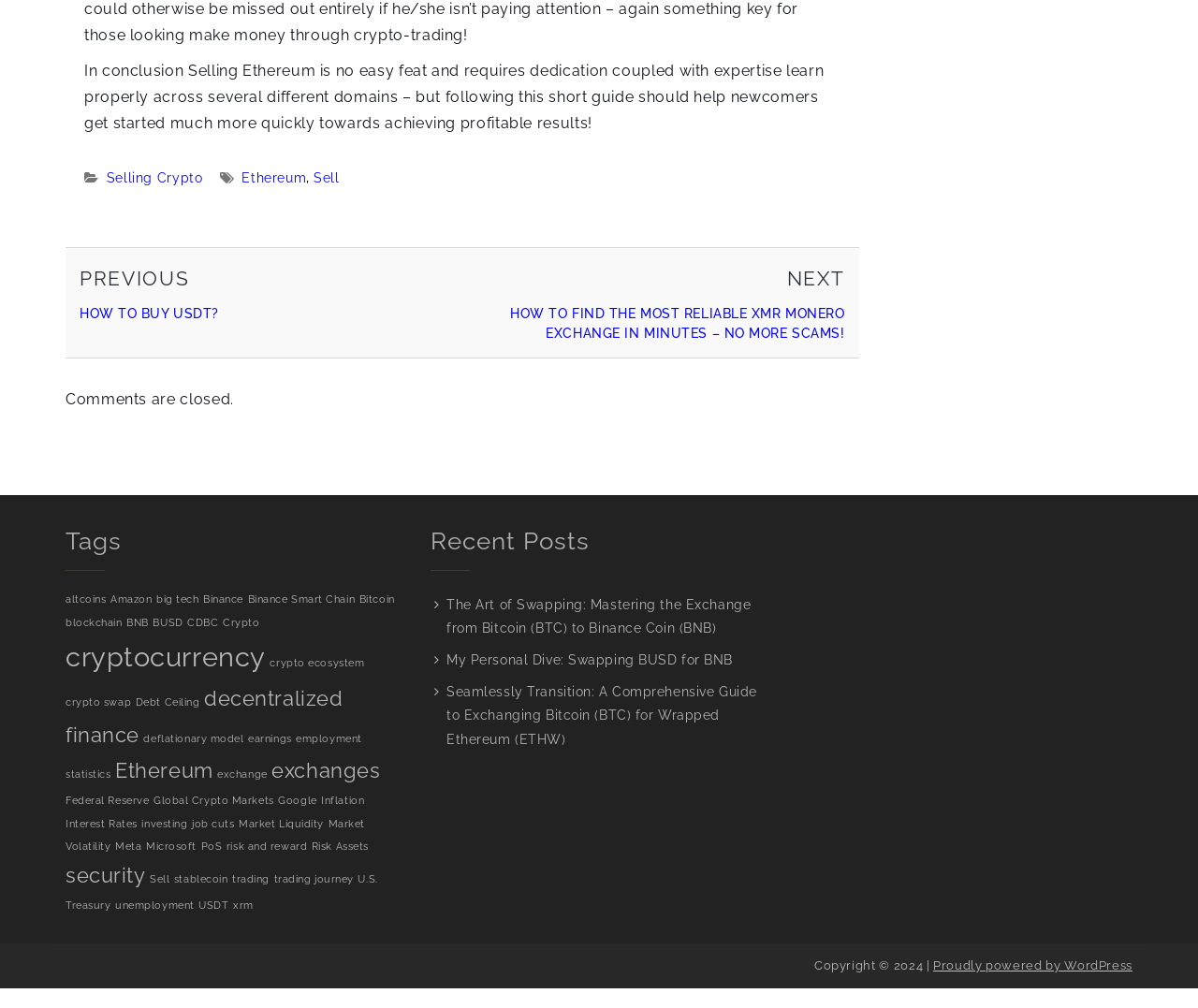Find the bounding box coordinates for the area that must be clicked to perform this action: "Read the previous post about 'HOW TO BUY USDT?'".

[0.066, 0.26, 0.386, 0.321]